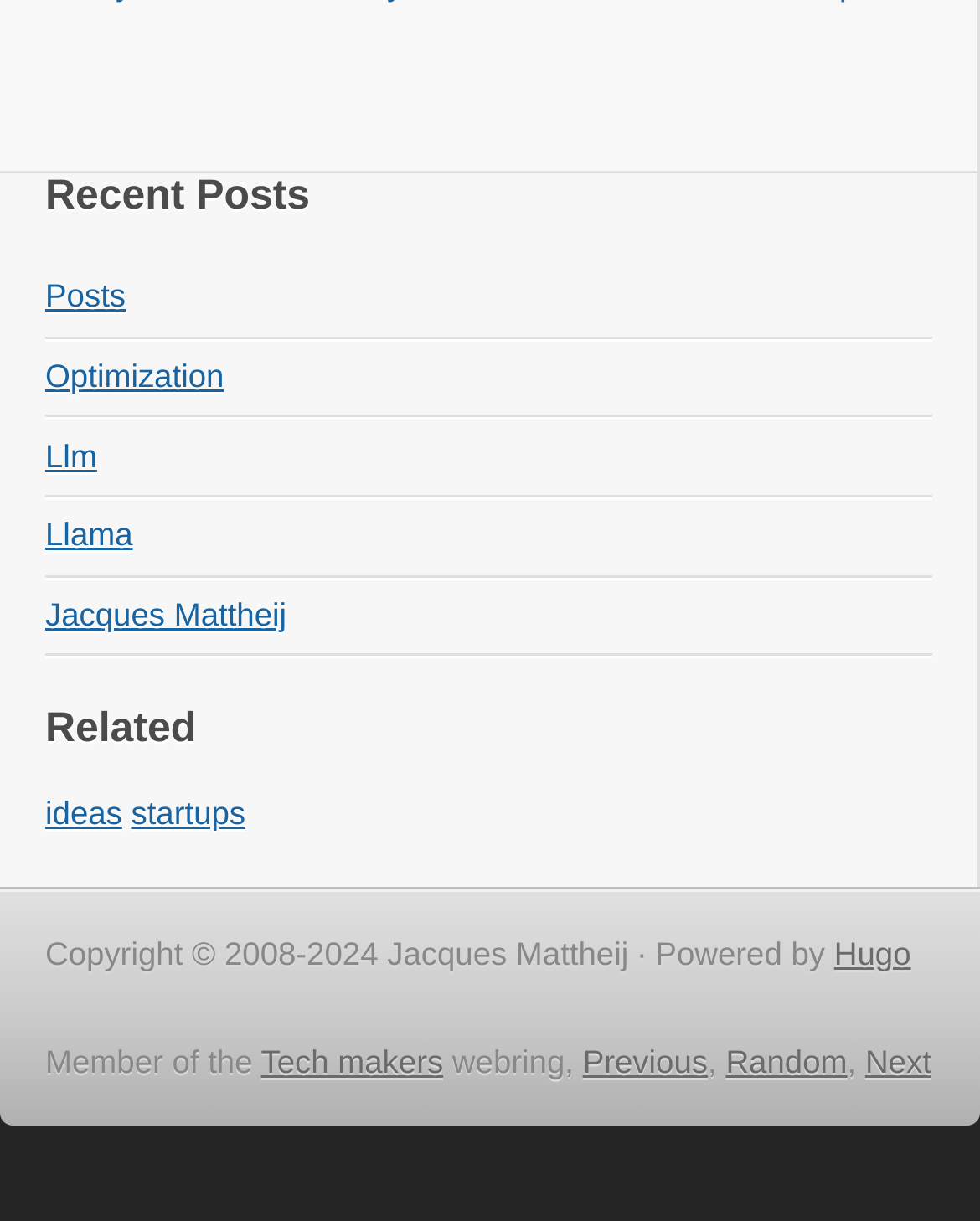What is the name of the platform powering the website?
Use the screenshot to answer the question with a single word or phrase.

Hugo